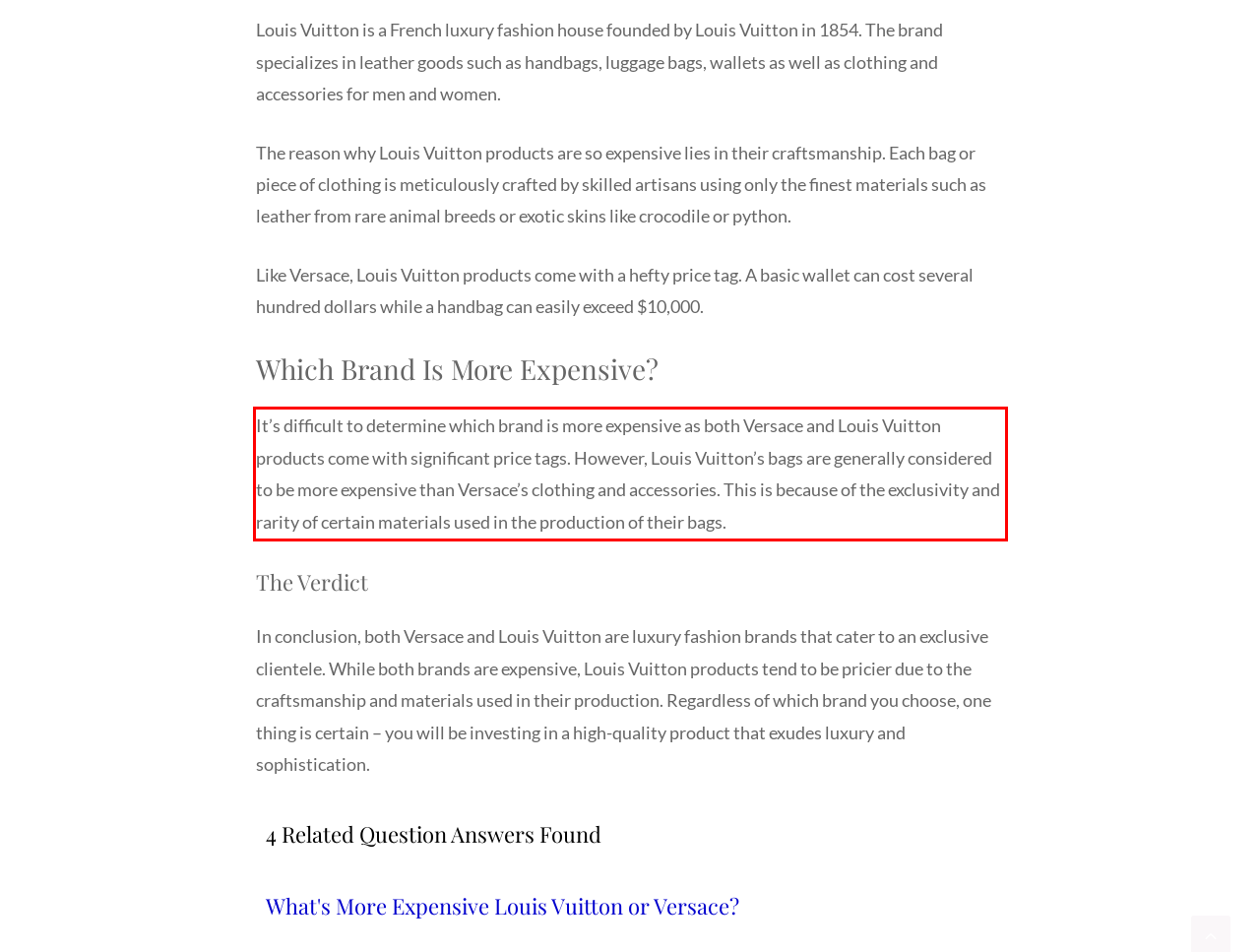Within the screenshot of the webpage, locate the red bounding box and use OCR to identify and provide the text content inside it.

It’s difficult to determine which brand is more expensive as both Versace and Louis Vuitton products come with significant price tags. However, Louis Vuitton’s bags are generally considered to be more expensive than Versace’s clothing and accessories. This is because of the exclusivity and rarity of certain materials used in the production of their bags.